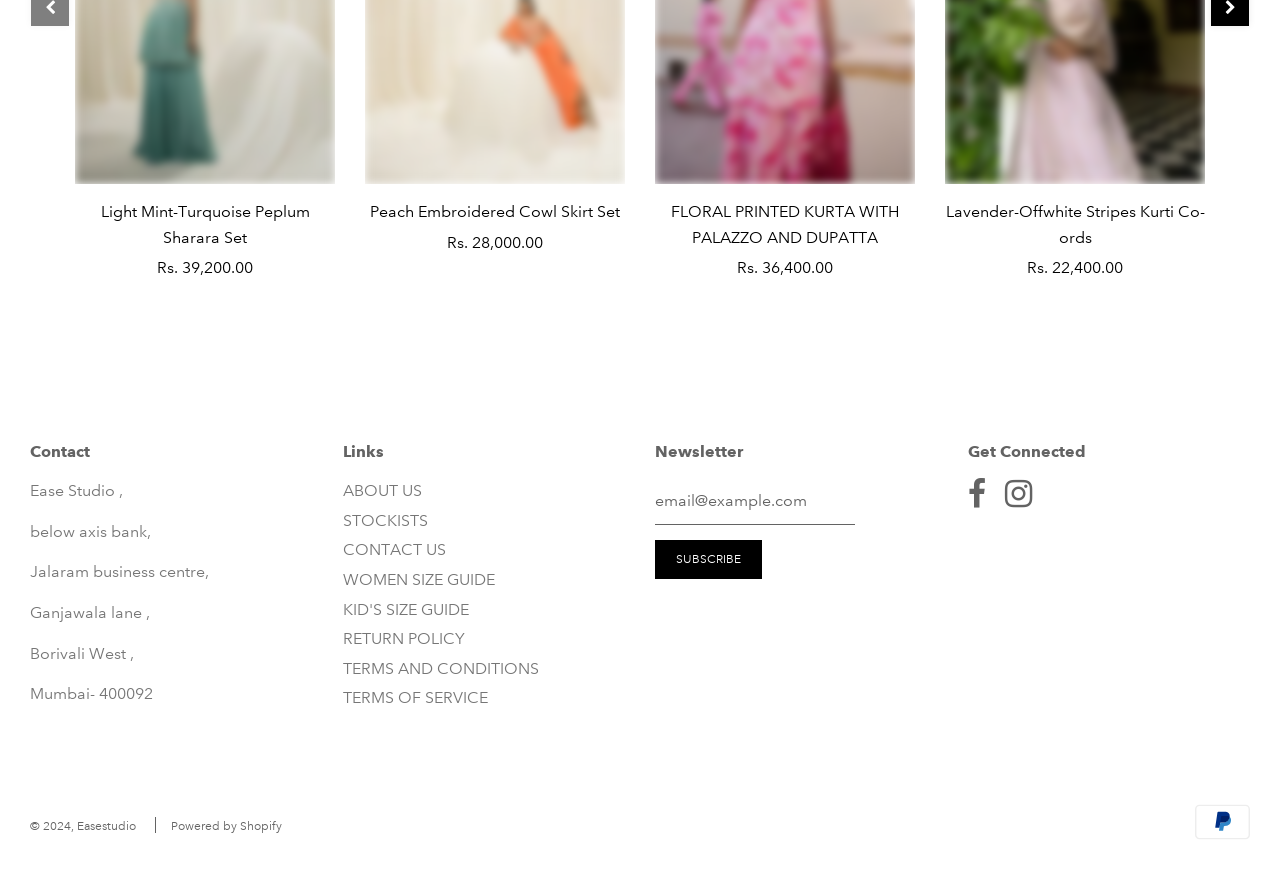What is the price of the Light Mint-Turquoise Peplum Sharara Set?
Look at the image and answer the question with a single word or phrase.

Rs. 39,200.00